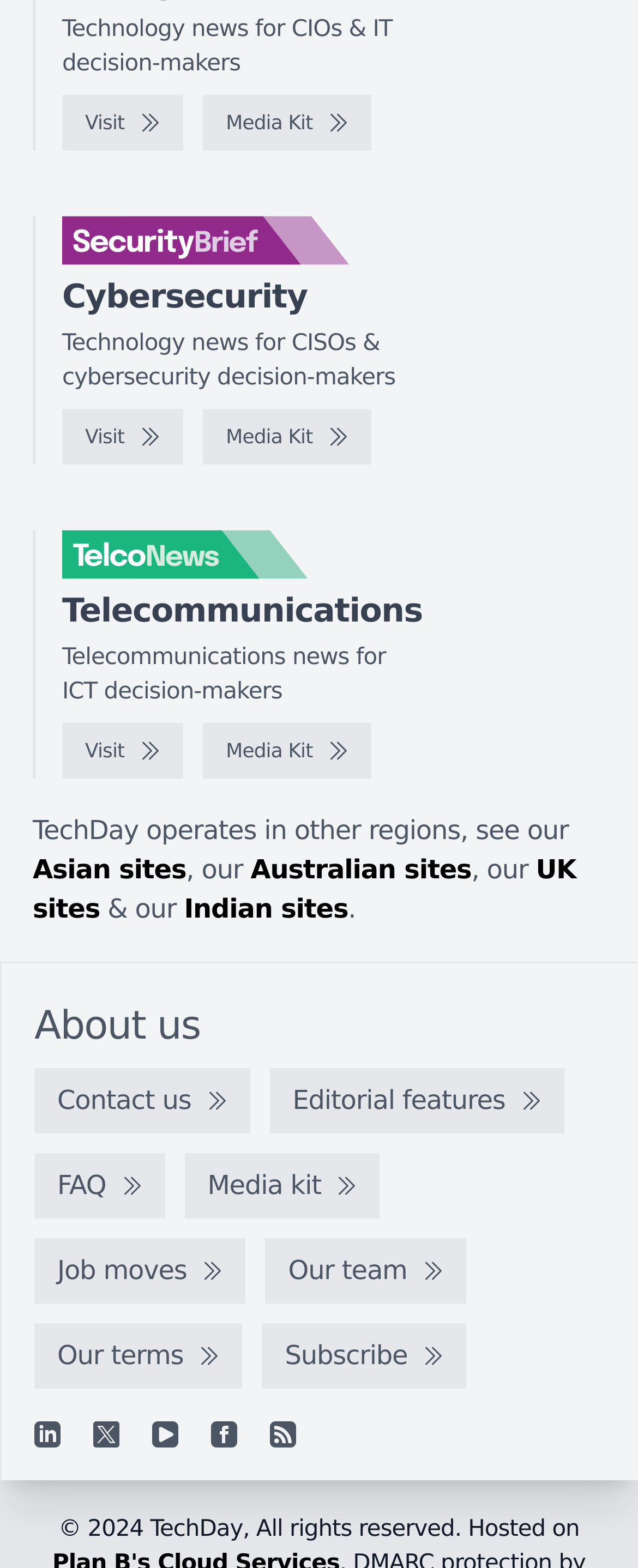How many social media links are available?
Look at the image and answer the question with a single word or phrase.

5